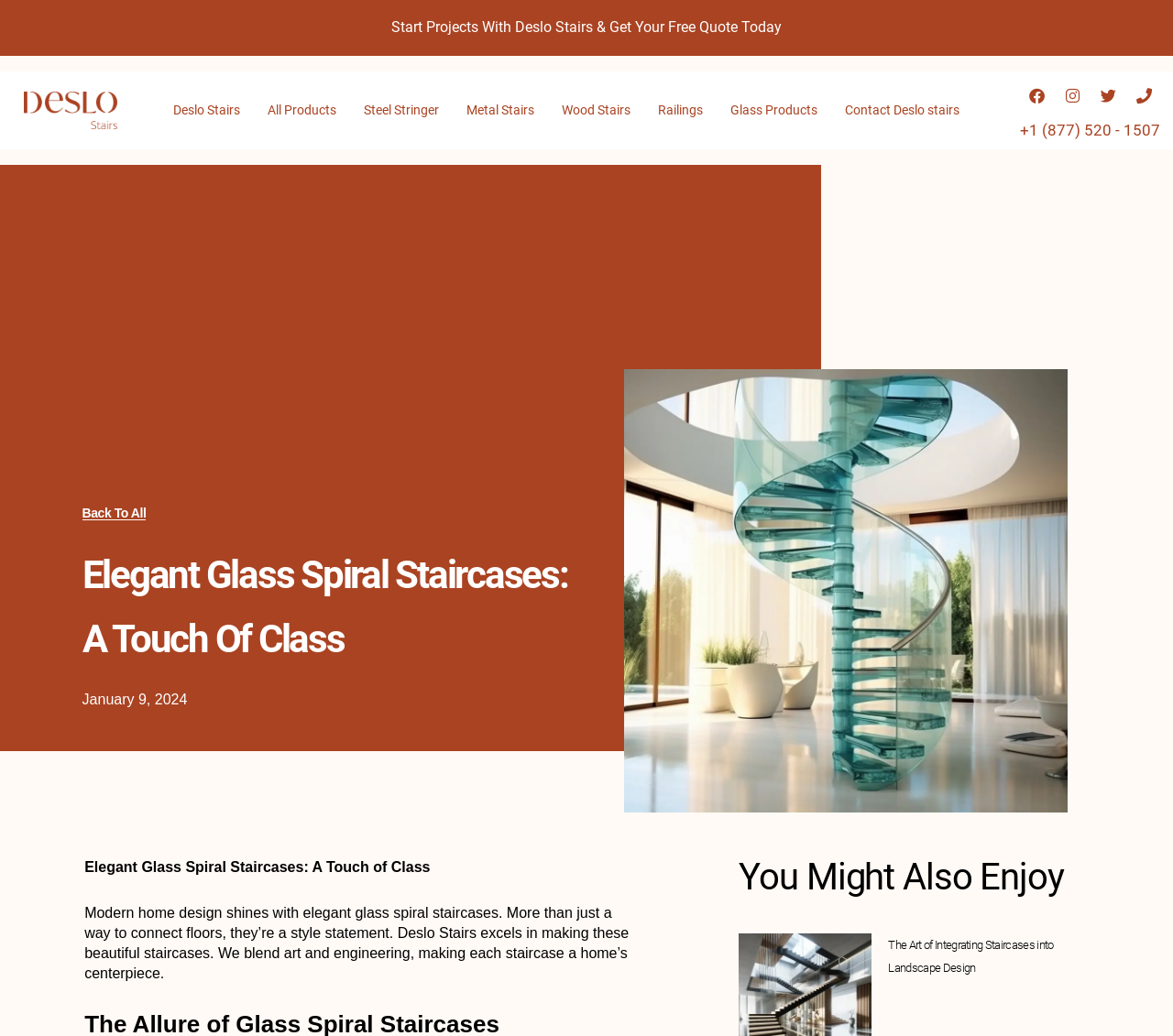What type of staircases does Deslo Stairs specialize in?
Based on the image, give a concise answer in the form of a single word or short phrase.

Glass spiral staircases